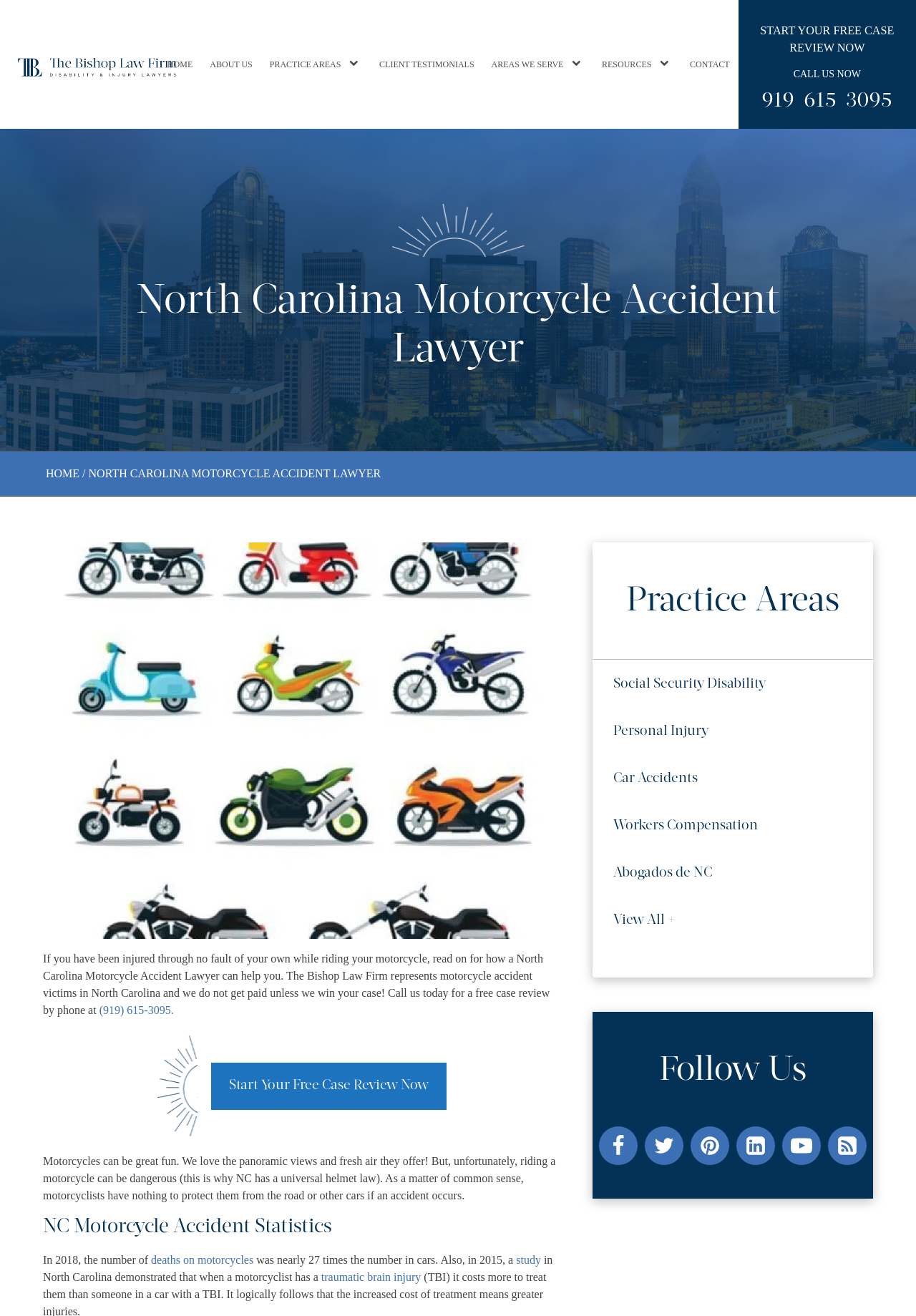Identify and provide the main heading of the webpage.

North Carolina Motorcycle Accident Lawyer